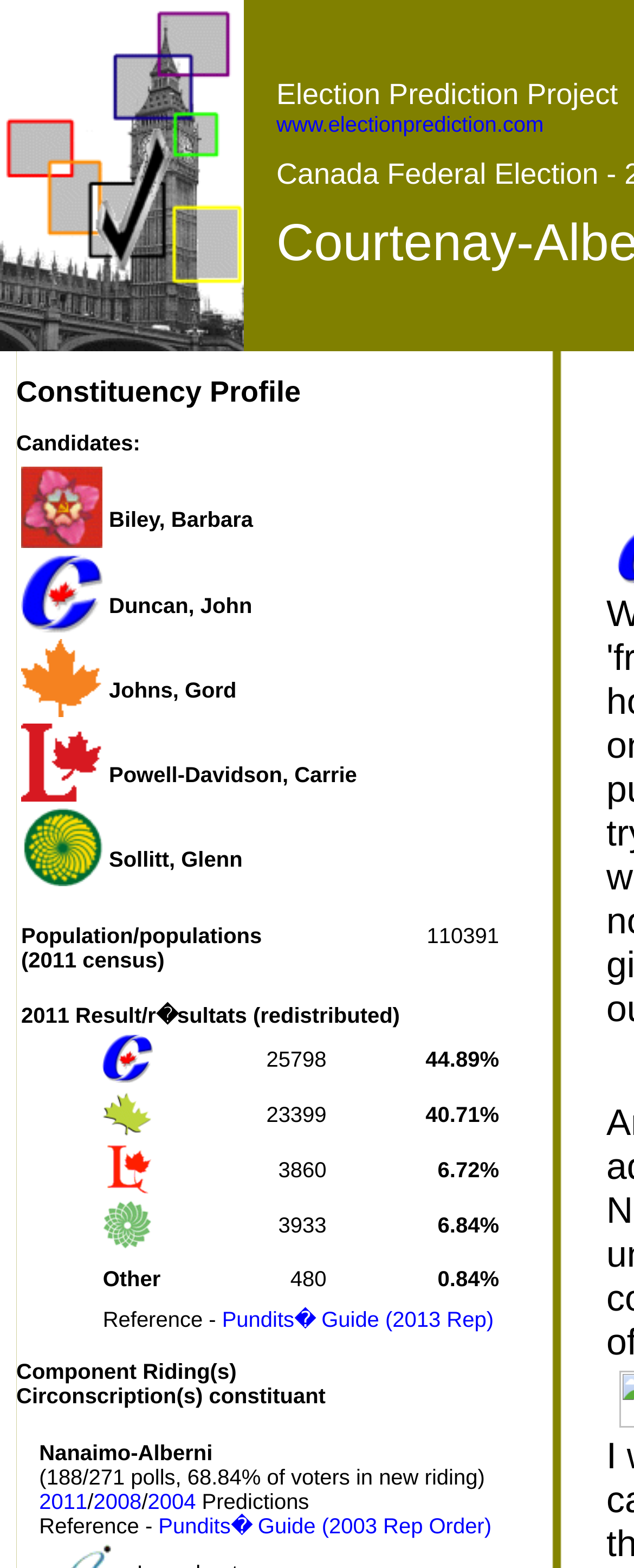Based on the element description Pundits� Guide (2013 Rep), identify the bounding box coordinates for the UI element. The coordinates should be in the format (top-left x, top-left y, bottom-right x, bottom-right y) and within the 0 to 1 range.

[0.35, 0.834, 0.779, 0.85]